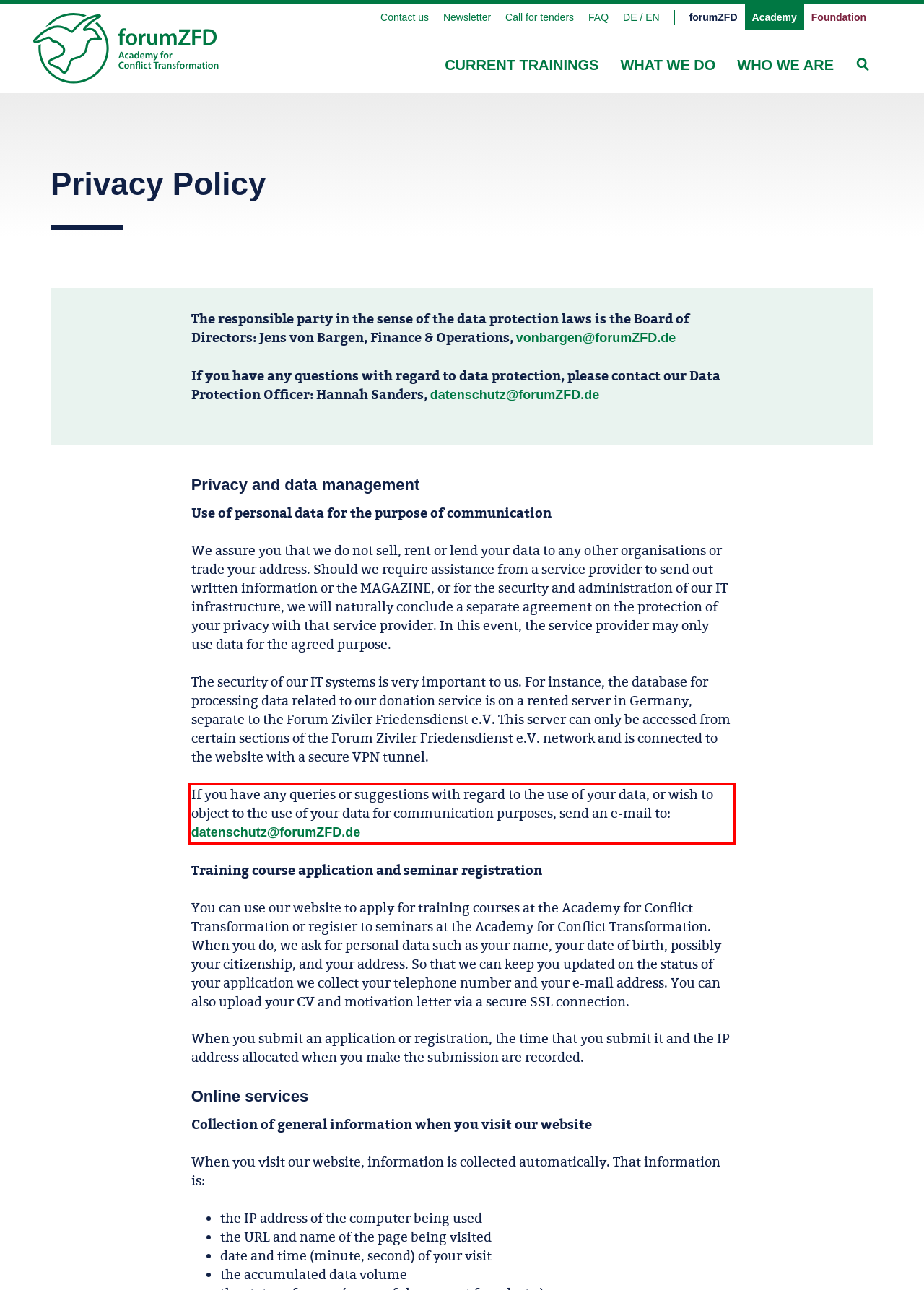Identify and extract the text within the red rectangle in the screenshot of the webpage.

If you have any queries or suggestions with regard to the use of your data, or wish to object to the use of your data for communication purposes, send an e-mail to: datenschutz@forumZFD.de